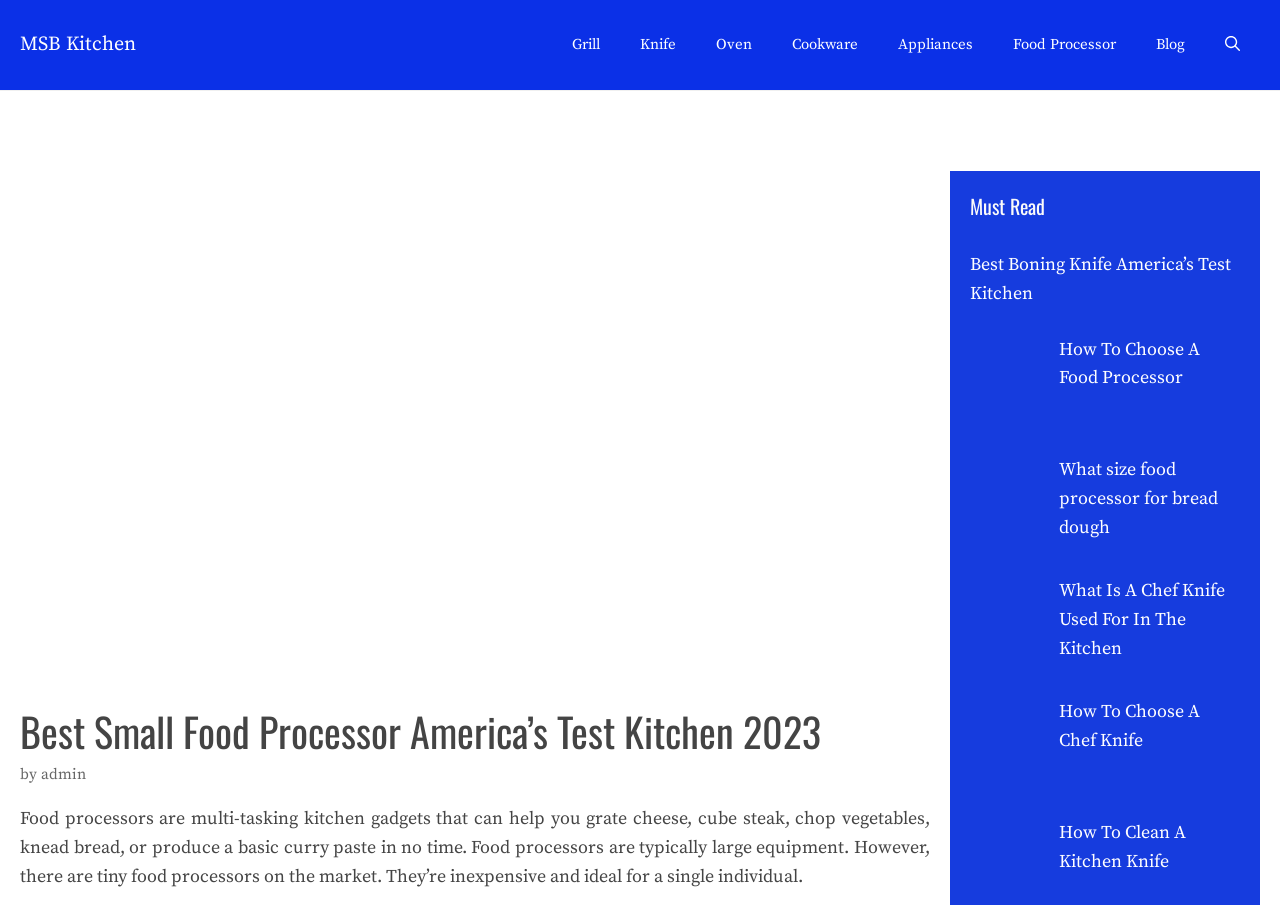How many images are there in the 'Must Read' section?
Provide a detailed answer to the question, using the image to inform your response.

In the 'Must Read' section, I found 4 images corresponding to the links 'Best Boning Knife America’s Test Kitchen', 'How To Choose A Food Processor', 'What size food processor for bread dough', and 'What Is A Chef Knife Used For In The Kitchen'.